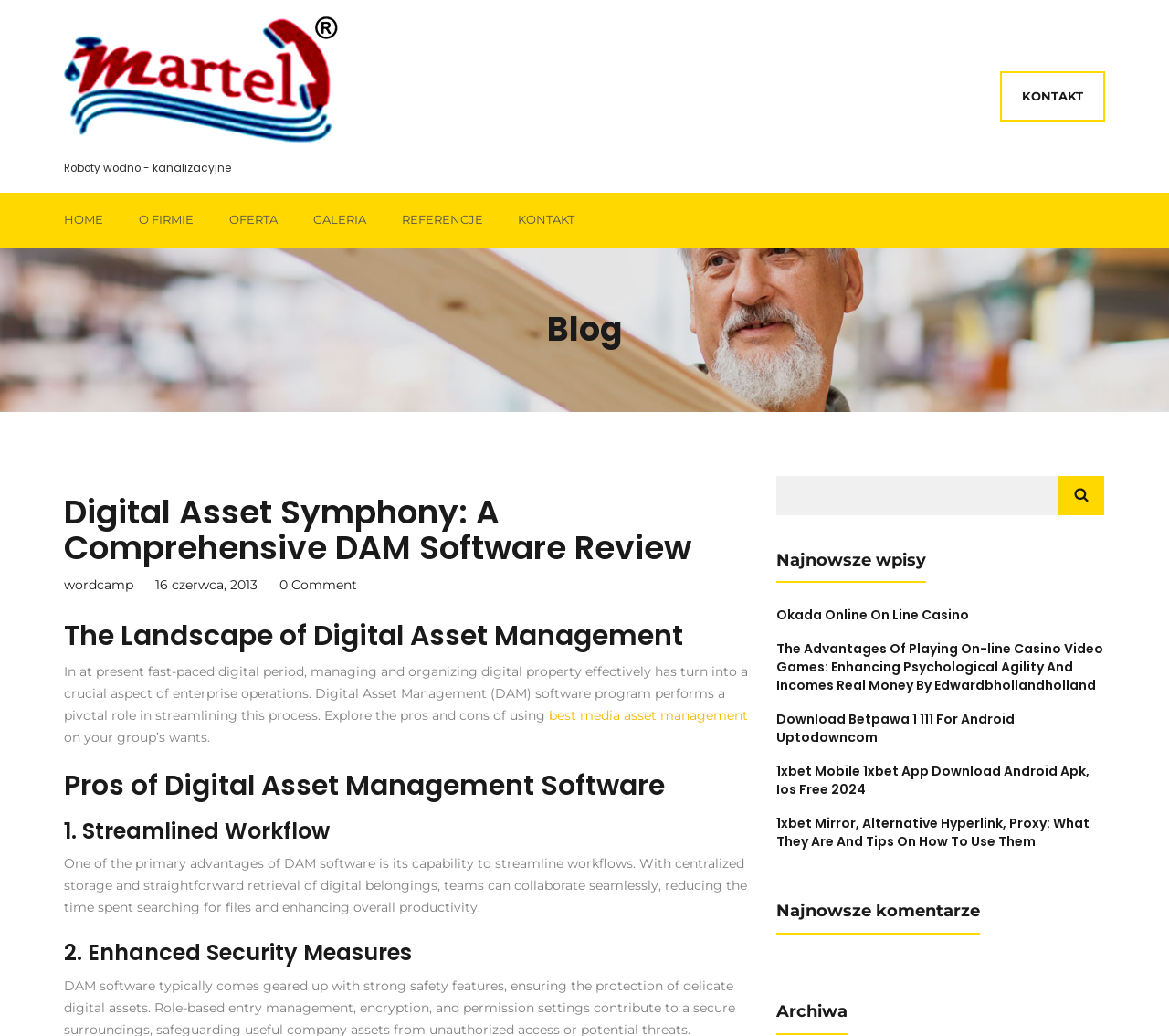Given the description "best media asset management", provide the bounding box coordinates of the corresponding UI element.

[0.47, 0.682, 0.64, 0.698]